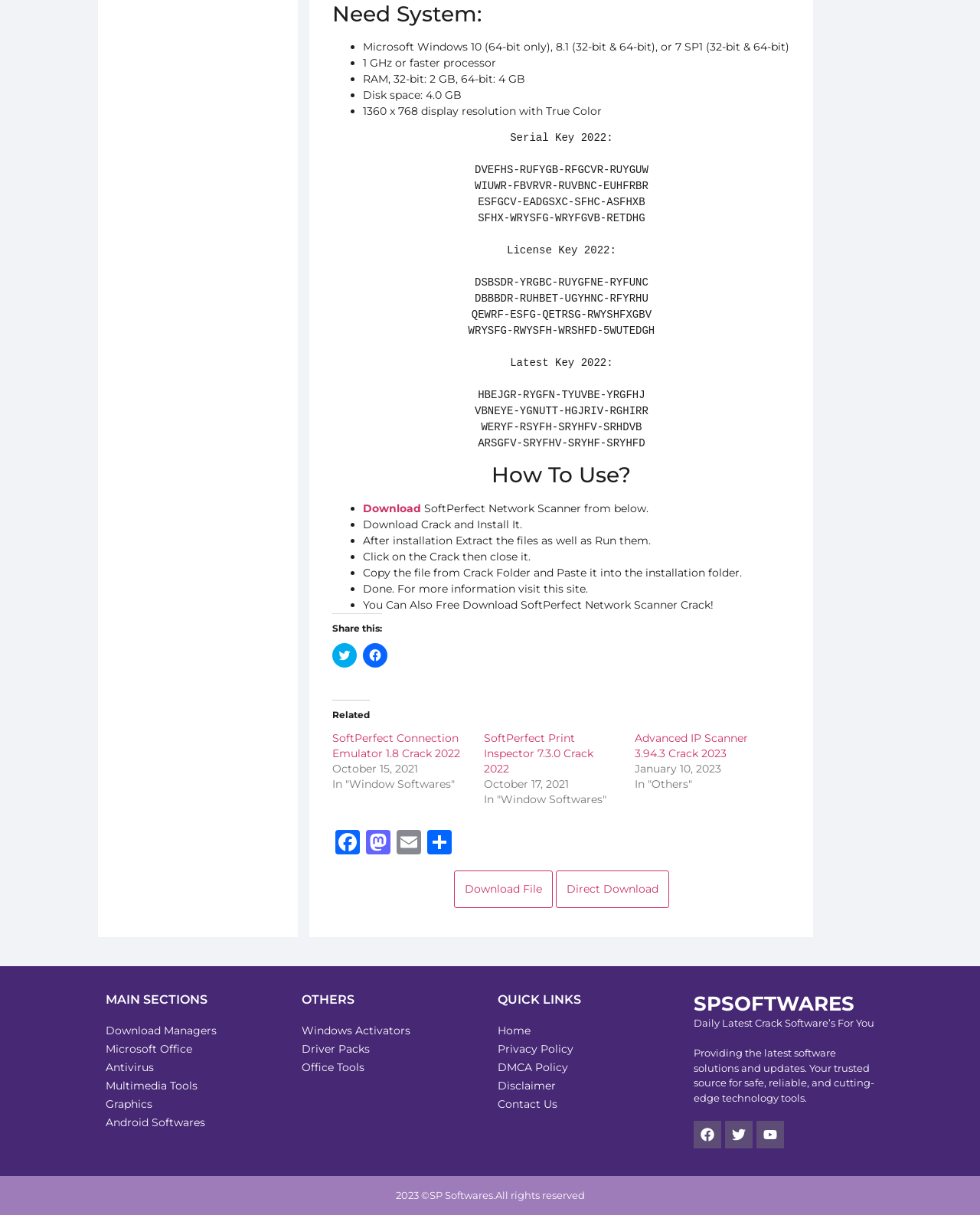Indicate the bounding box coordinates of the clickable region to achieve the following instruction: "Share on Twitter."

[0.339, 0.529, 0.364, 0.55]